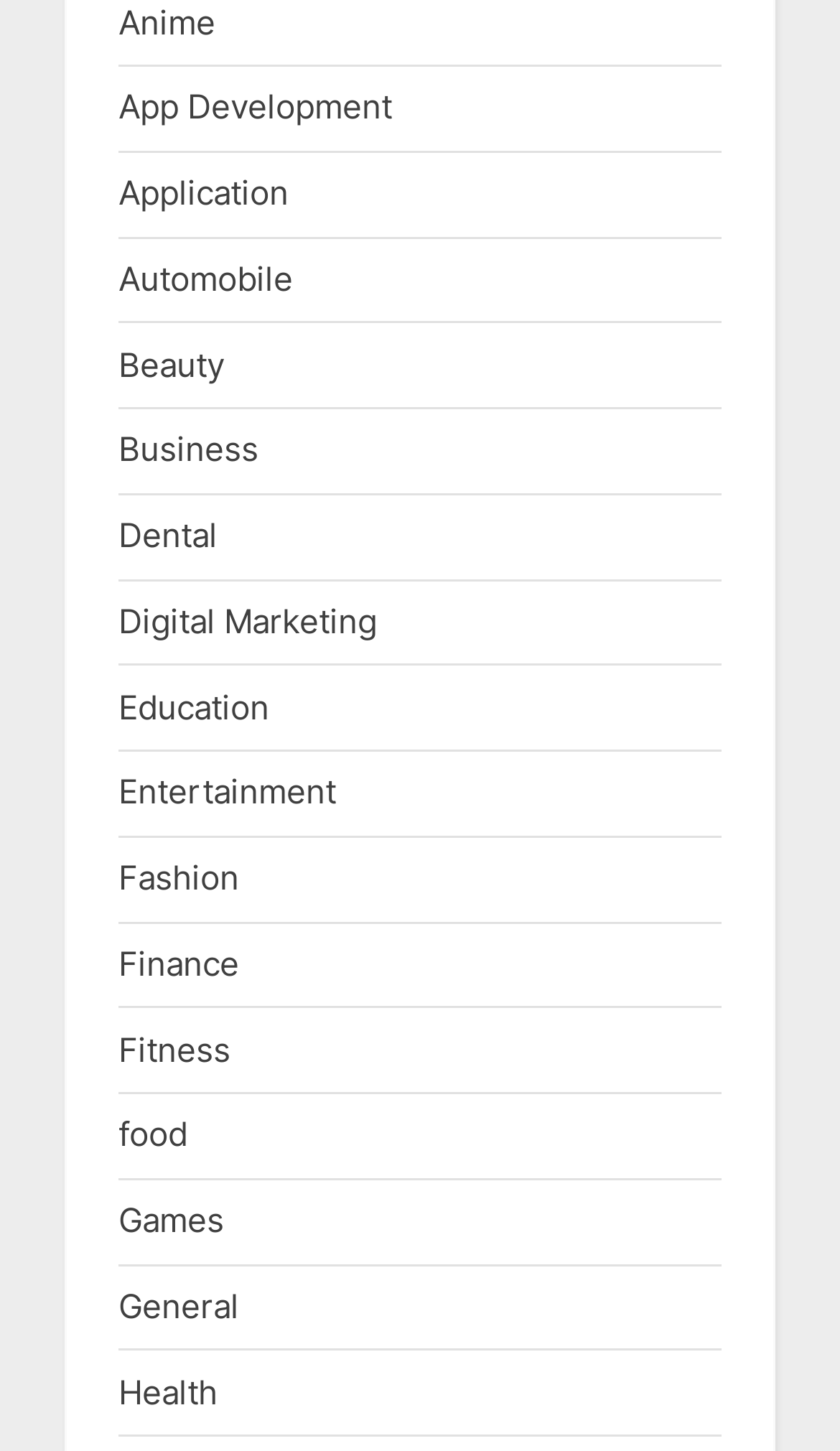Answer the question using only a single word or phrase: 
What is the first category listed on the webpage?

Anime